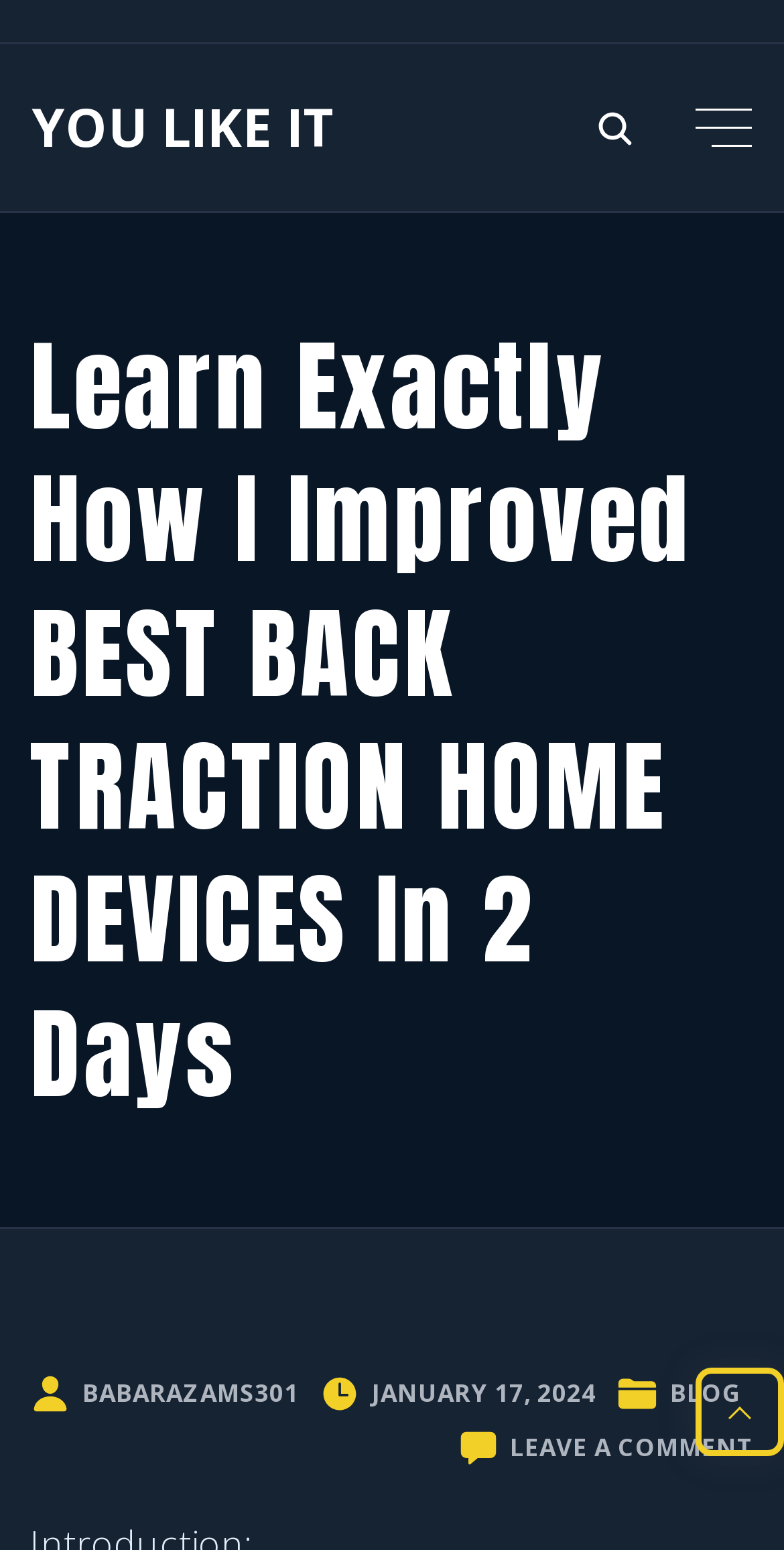Please determine the heading text of this webpage.

Learn Exactly How I Improved BEST BACK TRACTION HOME DEVICES In 2 Days